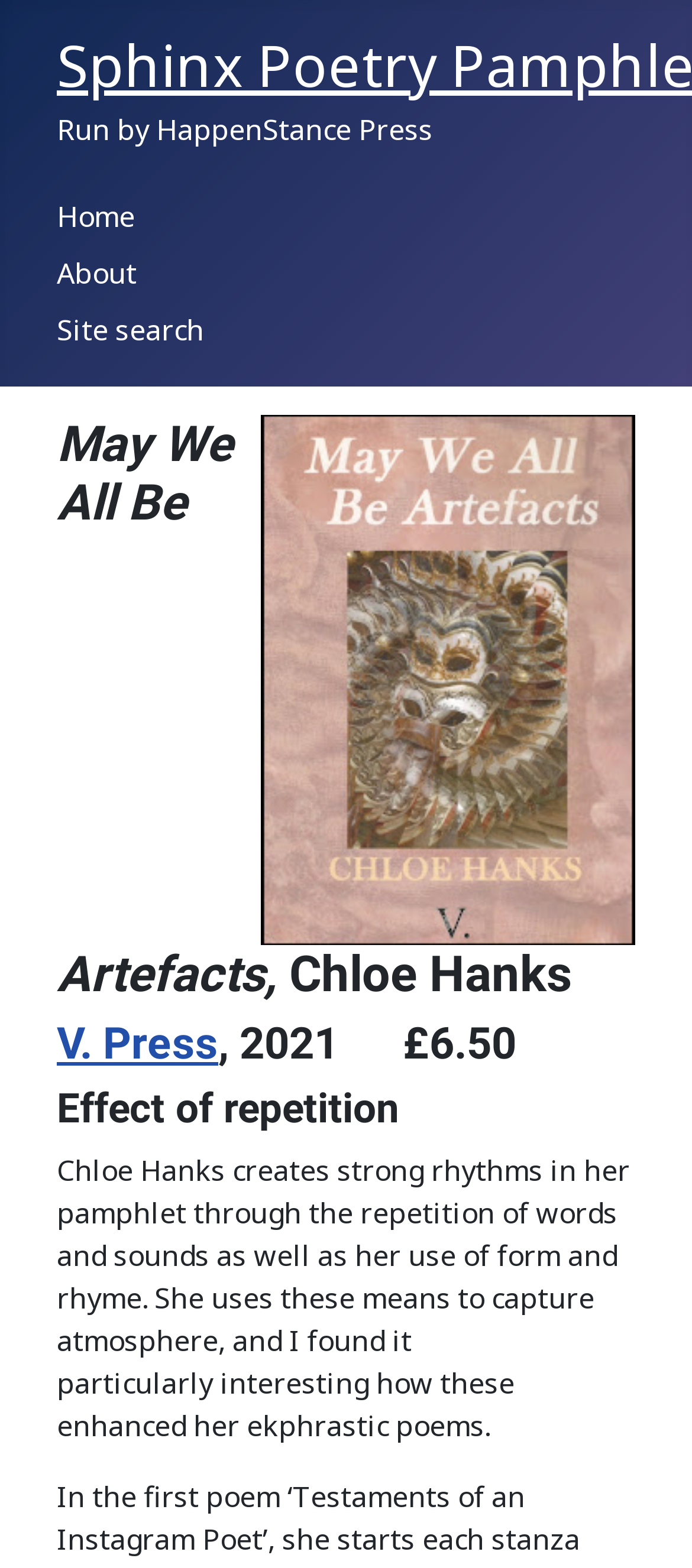Provide a thorough description of the webpage you see.

The webpage is about a book review, specifically a review of "May We All Be Artefacts" by Chloe Hanks. At the top, there is a title "CHLOE HANKS — ‘MAY WE ALL BE ARTEFACTS’". Below the title, there are three links: "Home", "About", and "Site search", aligned horizontally. 

Below these links, there is a heading with a swirly pink background effect, featuring a central image of a tribal mask, mirrored, and feathered, with white title lettering above "May We All Be Artefacts, Chloe Hanks". This heading takes up most of the width of the page. 

Underneath the heading, there is another heading that displays the publisher and price information: "V. Press, 2021 £6.50". The publisher "V. Press" is a clickable link. 

Next, there is a heading "Effect of repetition", followed by a block of text that discusses the book's use of repetition to create rhythms and capture atmosphere. The text specifically highlights the author's use of words, sounds, form, and rhyme to enhance her ekphrastic poems.